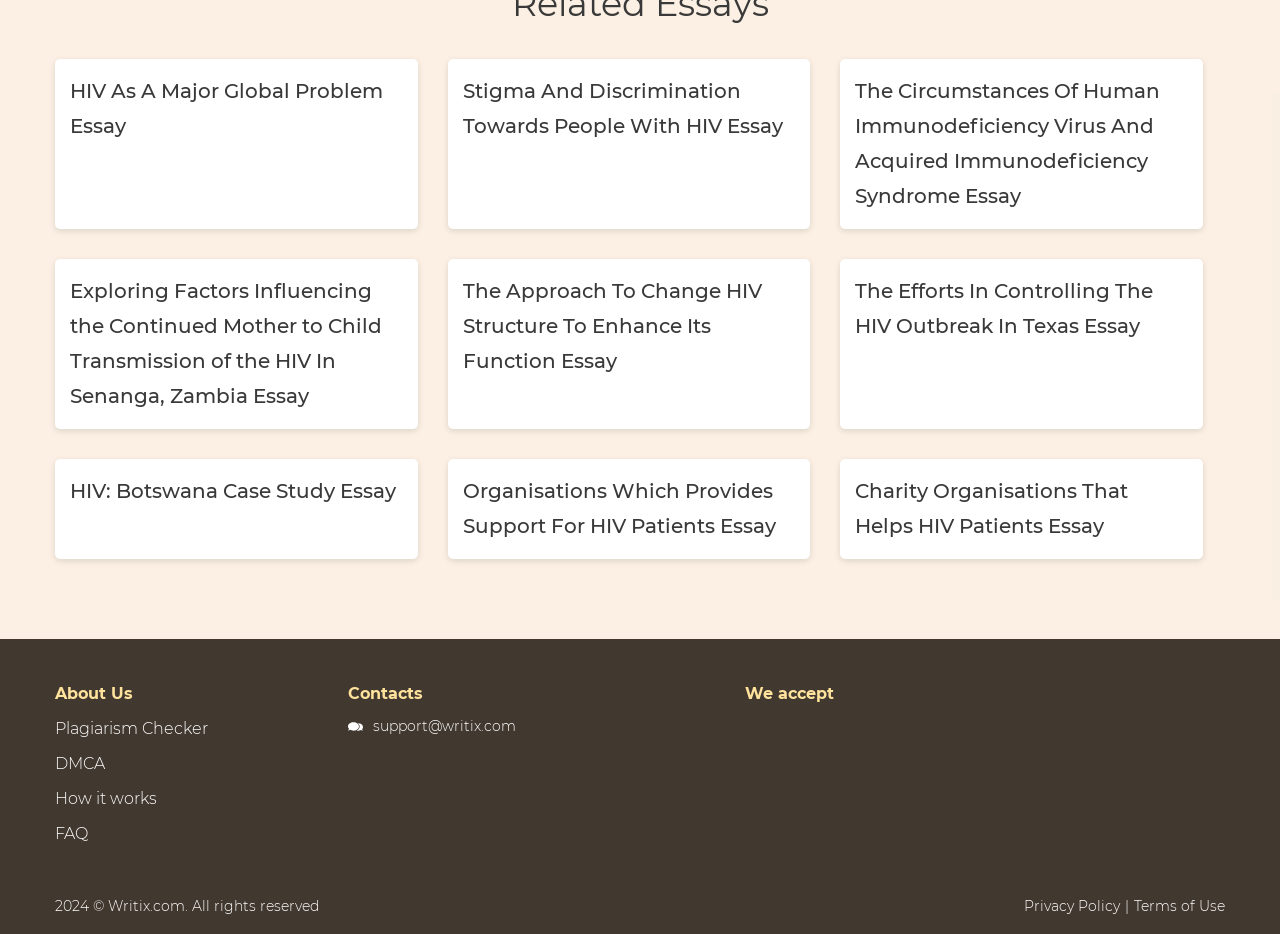Identify the bounding box coordinates for the region of the element that should be clicked to carry out the instruction: "Read Privacy Policy". The bounding box coordinates should be four float numbers between 0 and 1, i.e., [left, top, right, bottom].

[0.8, 0.957, 0.875, 0.984]